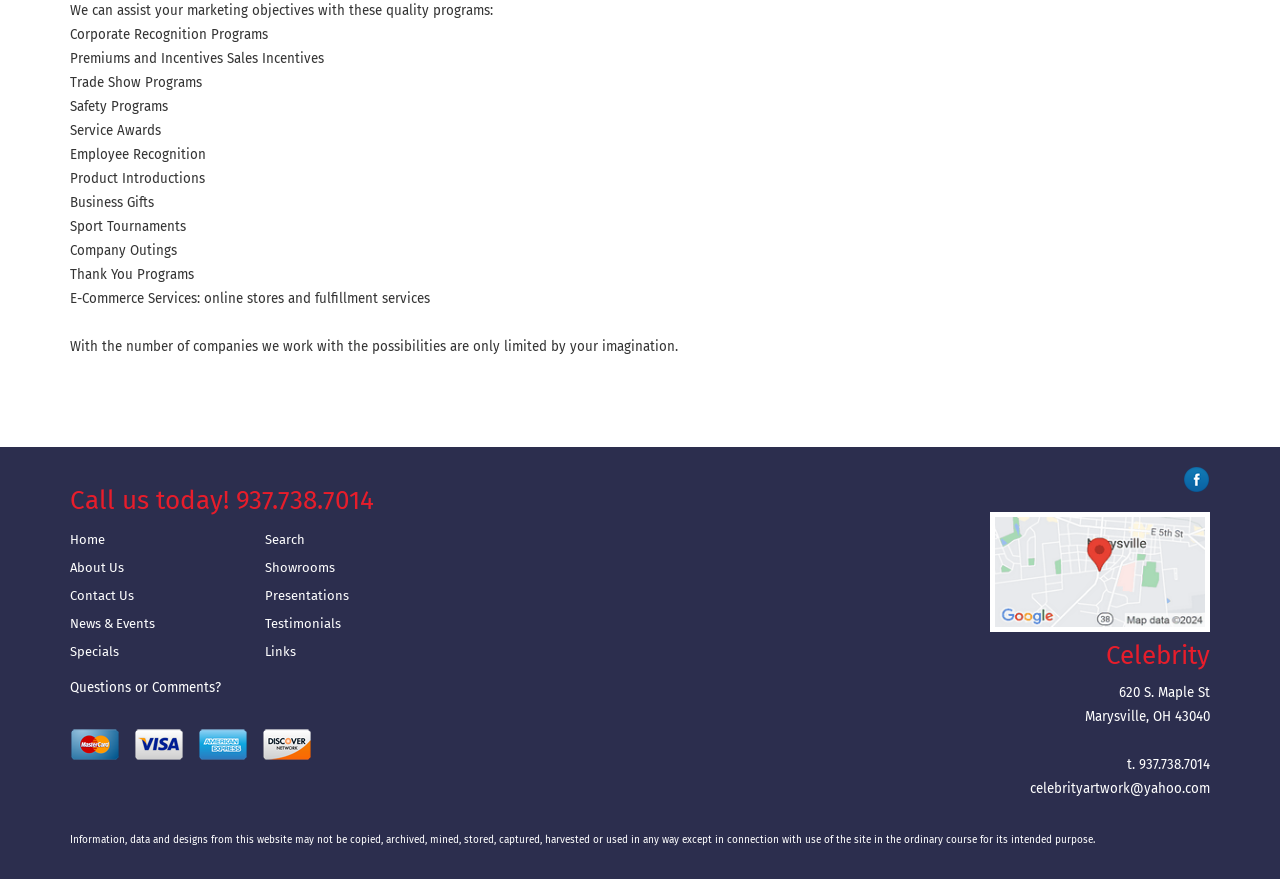Bounding box coordinates must be specified in the format (top-left x, top-left y, bottom-right x, bottom-right y). All values should be floating point numbers between 0 and 1. What are the bounding box coordinates of the UI element described as: 937.738.7014

[0.89, 0.861, 0.945, 0.879]